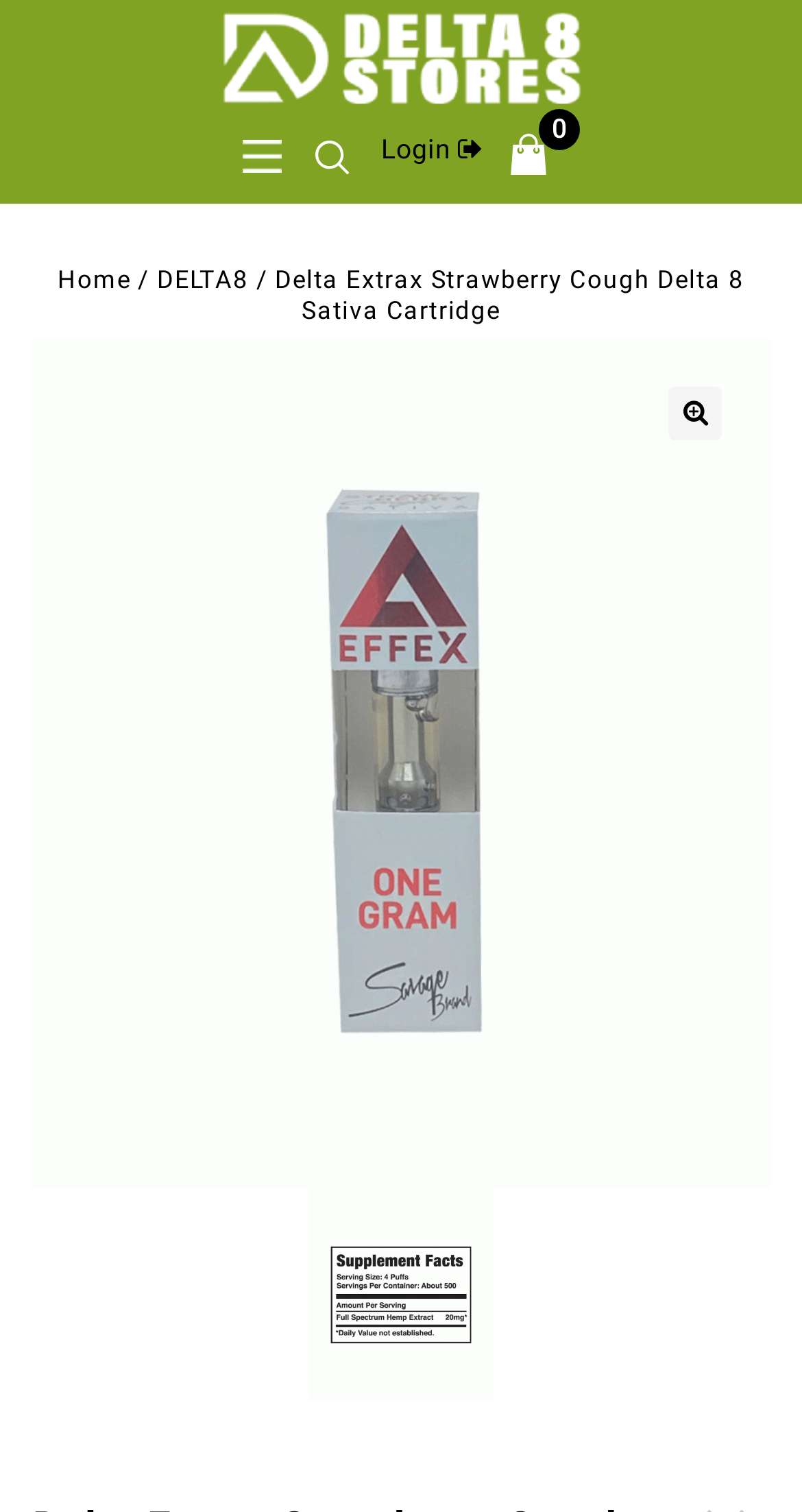What is the purpose of the icon with the magnifying glass?
Using the image, provide a concise answer in one word or a short phrase.

Search